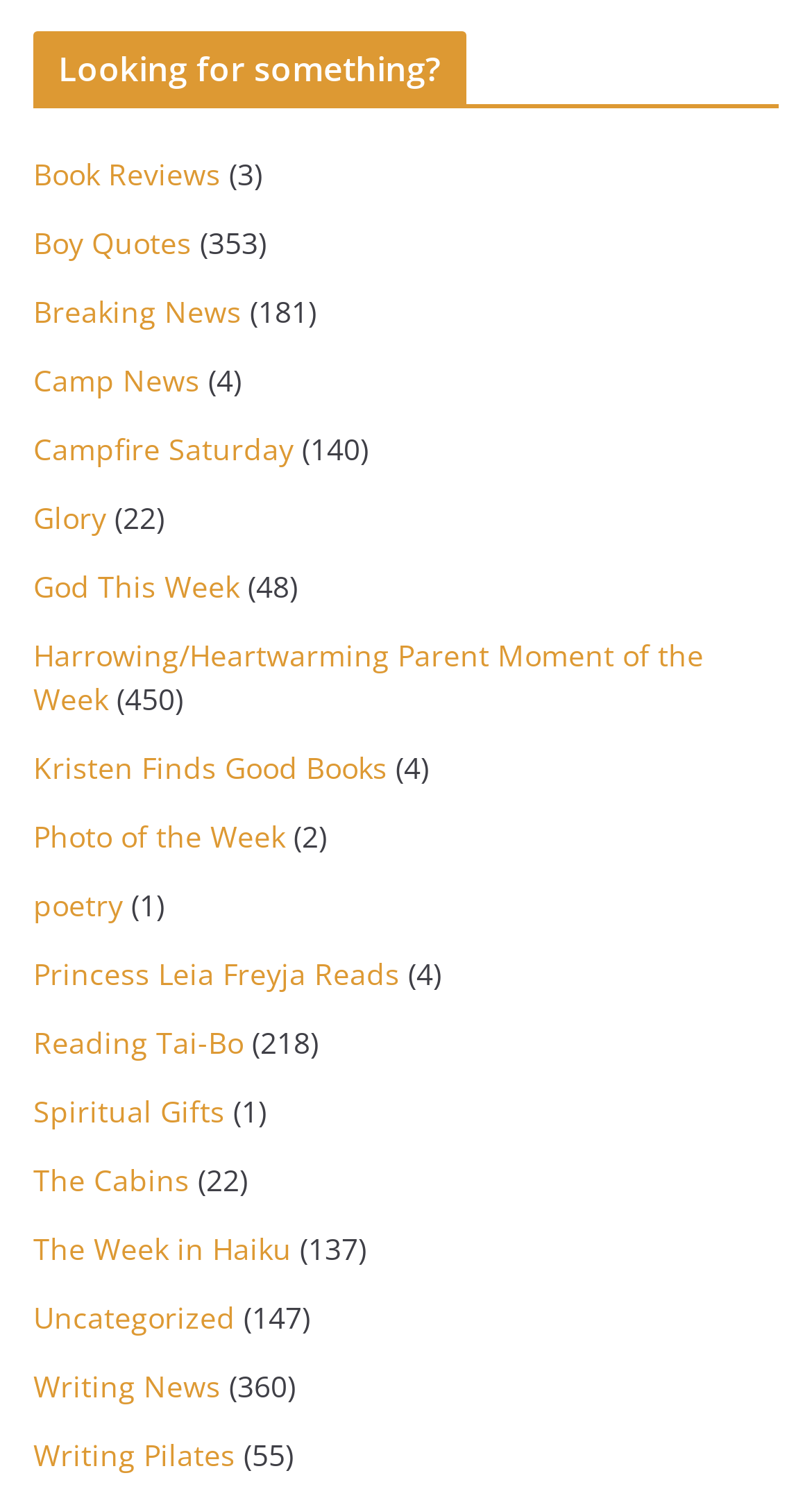Use one word or a short phrase to answer the question provided: 
What is the vertical position of the 'Glory' link?

Above the 'God This Week' link